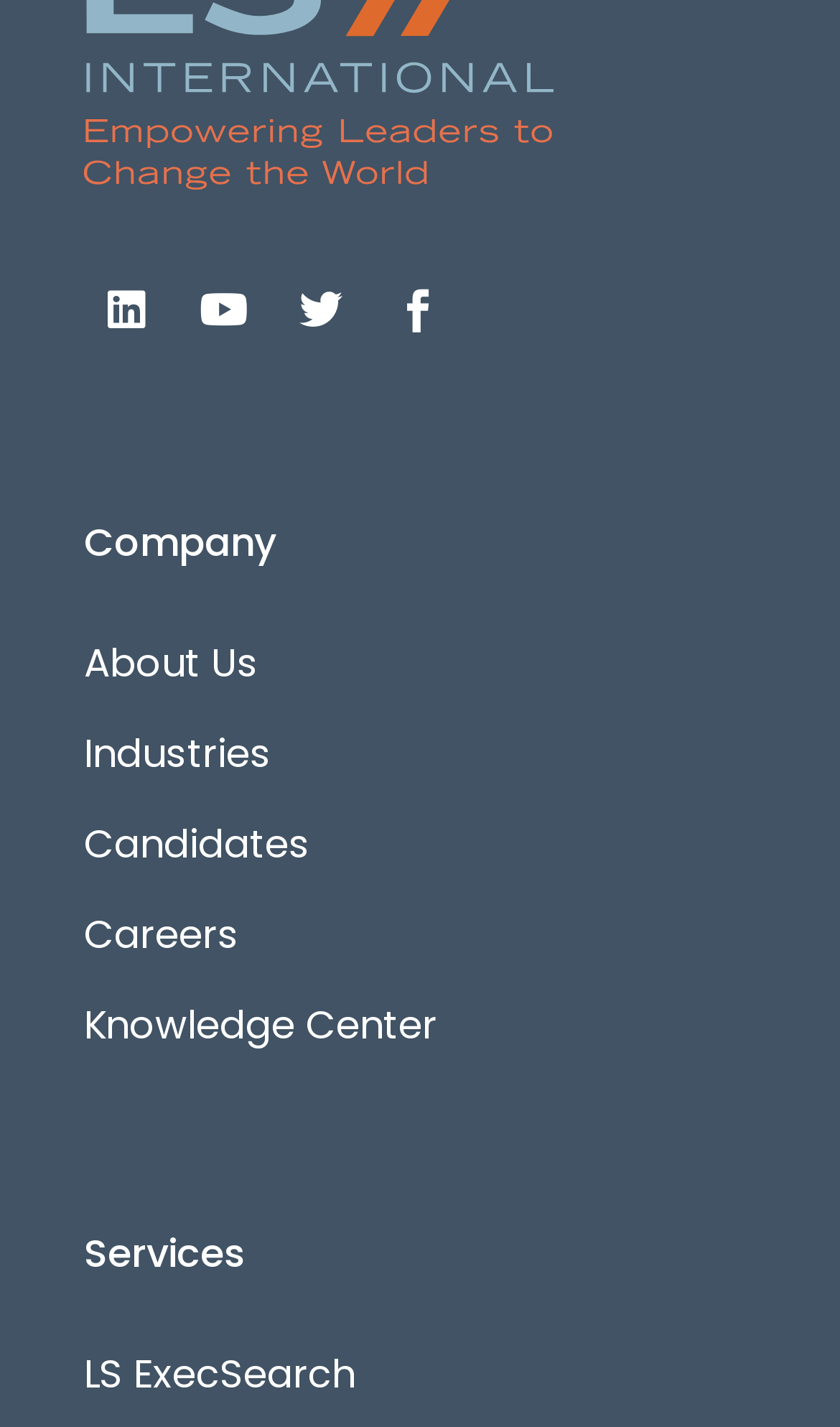Please find the bounding box coordinates in the format (top-left x, top-left y, bottom-right x, bottom-right y) for the given element description. Ensure the coordinates are floating point numbers between 0 and 1. Description: Twitter

[0.331, 0.188, 0.433, 0.248]